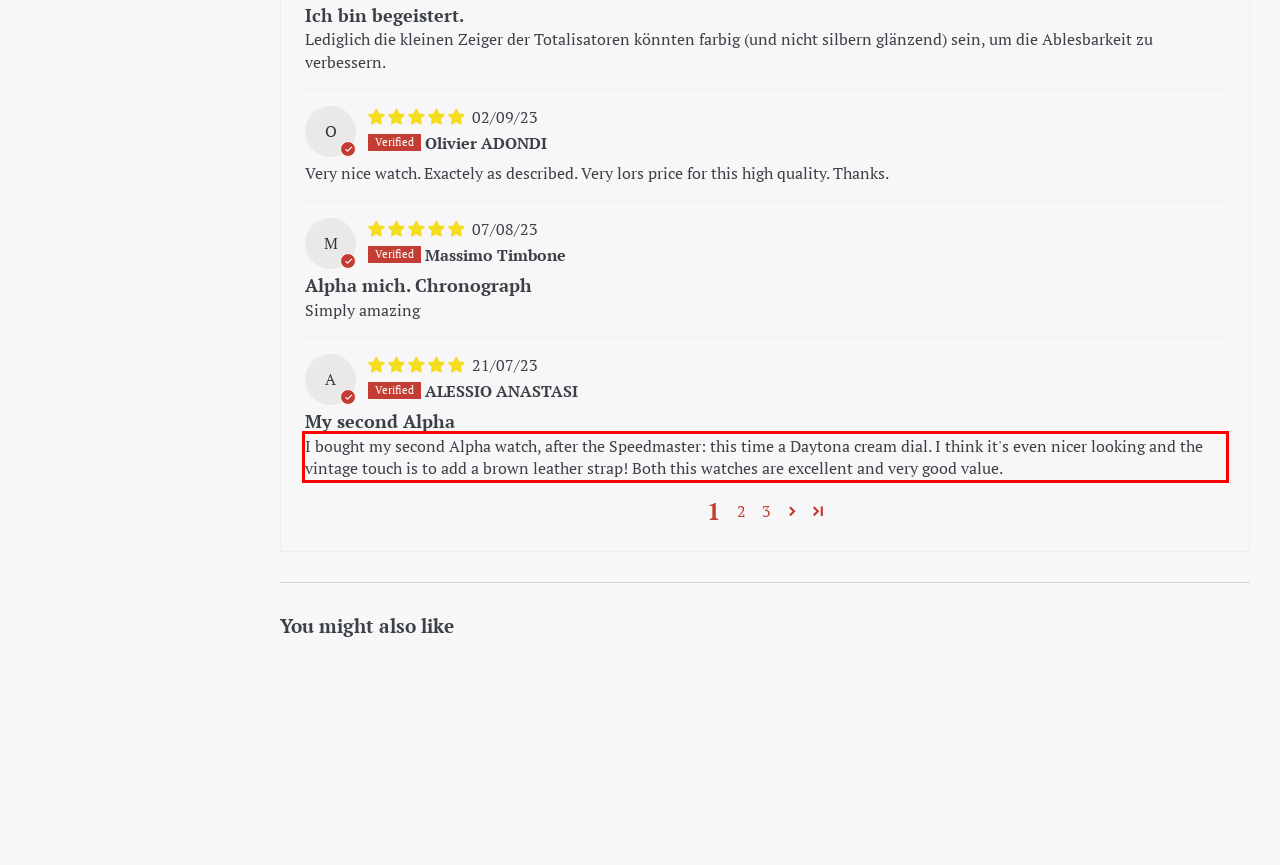Look at the webpage screenshot and recognize the text inside the red bounding box.

I bought my second Alpha watch, after the Speedmaster: this time a Daytona cream dial. I think it's even nicer looking and the vintage touch is to add a brown leather strap! Both this watches are excellent and very good value.